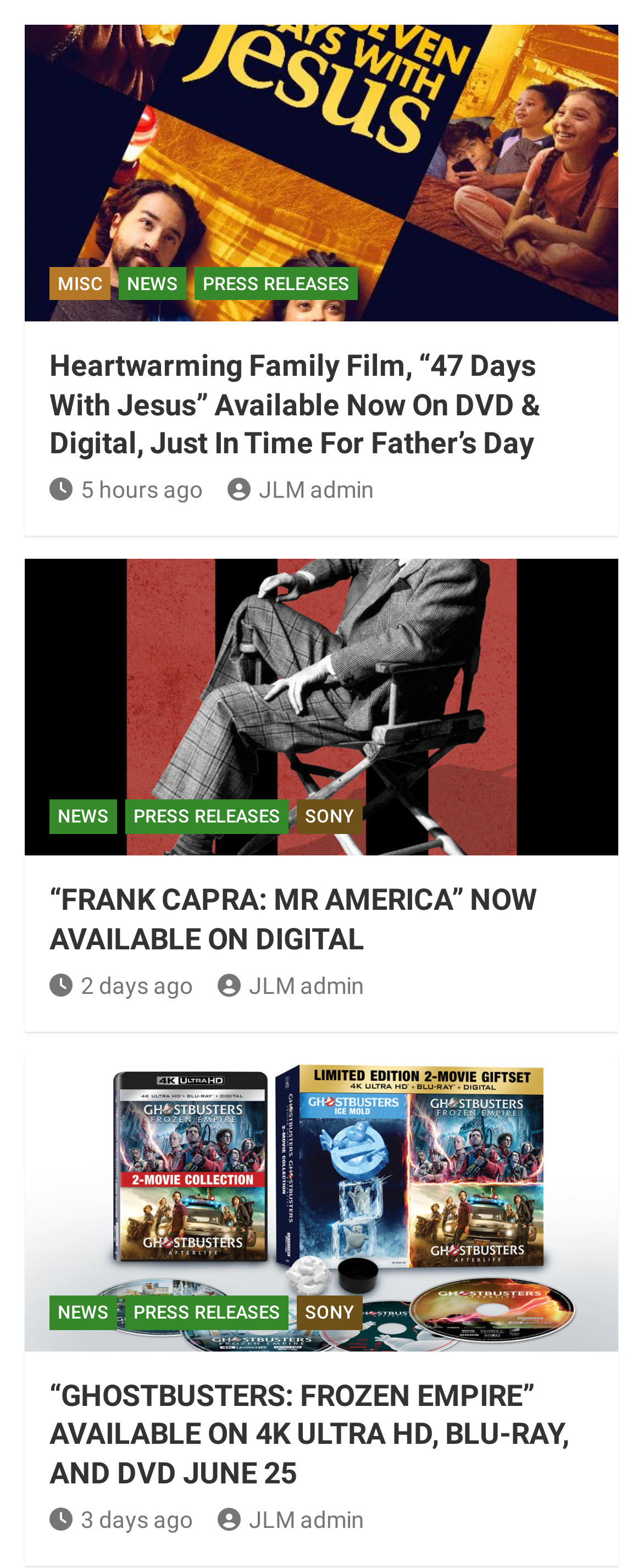Please determine the bounding box coordinates for the element with the description: "News".

[0.077, 0.826, 0.182, 0.848]